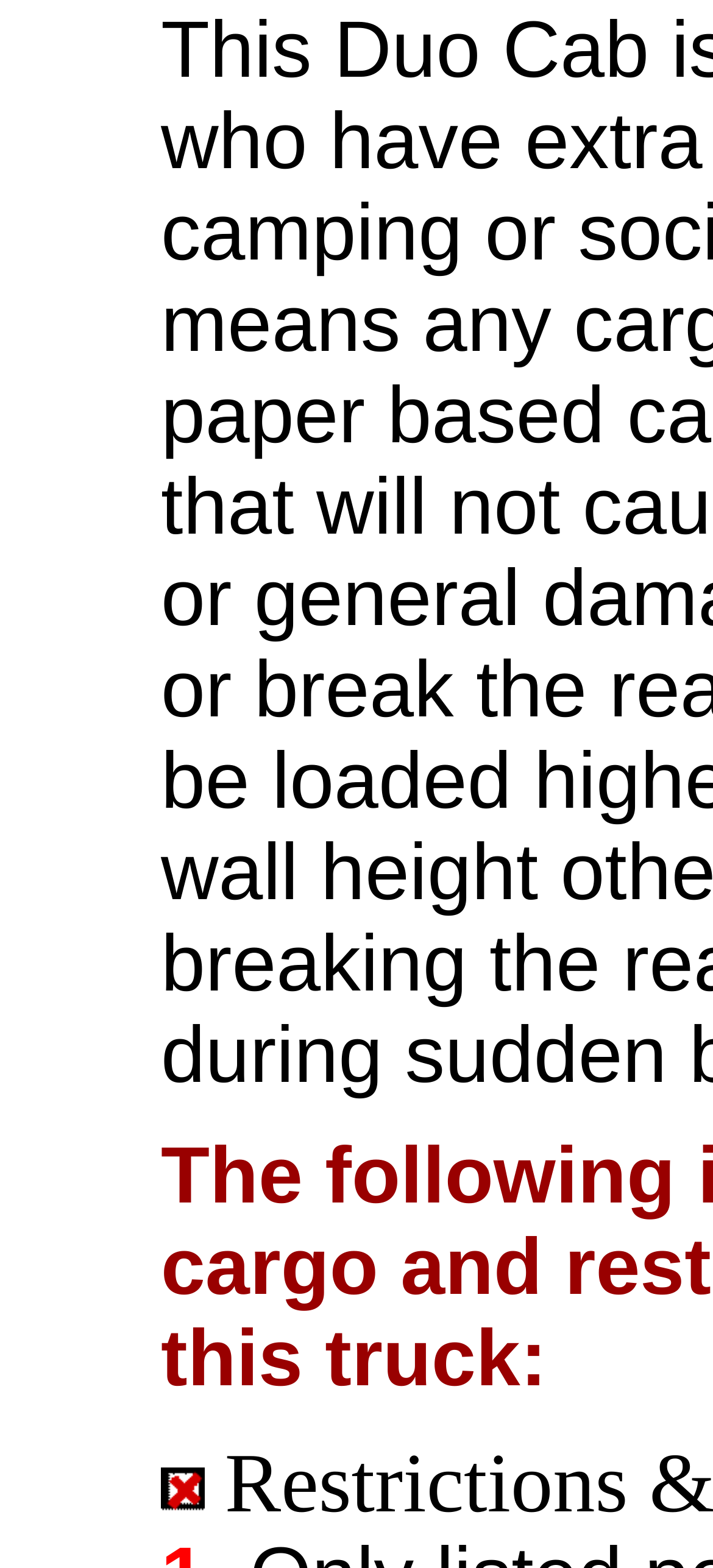Find and provide the bounding box coordinates for the UI element described with: "parent_node: Restrictions & prohibited Cargo".

[0.226, 0.949, 0.287, 0.969]